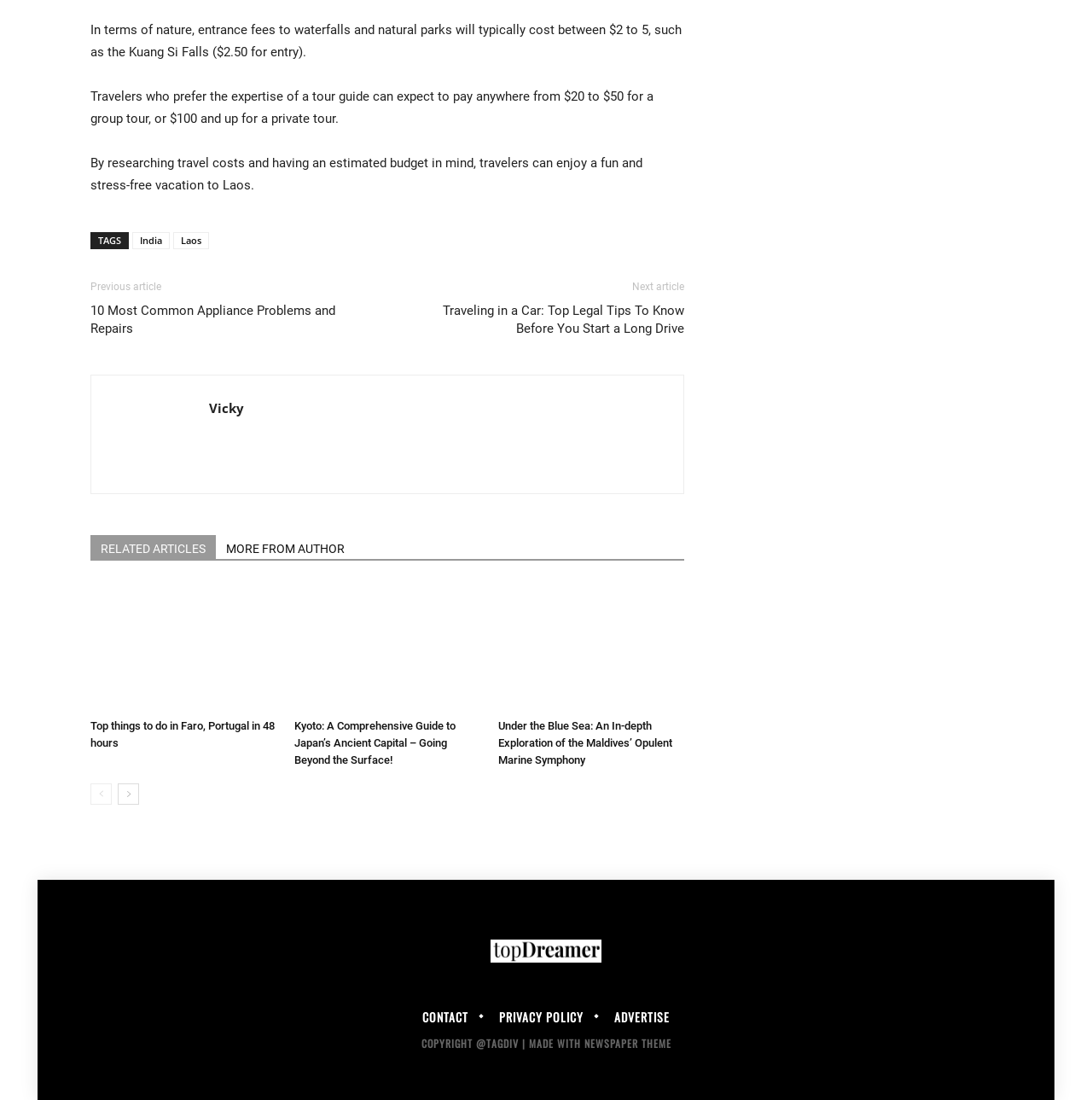Identify the bounding box coordinates of the section that should be clicked to achieve the task described: "Go to the next page".

[0.108, 0.712, 0.127, 0.732]